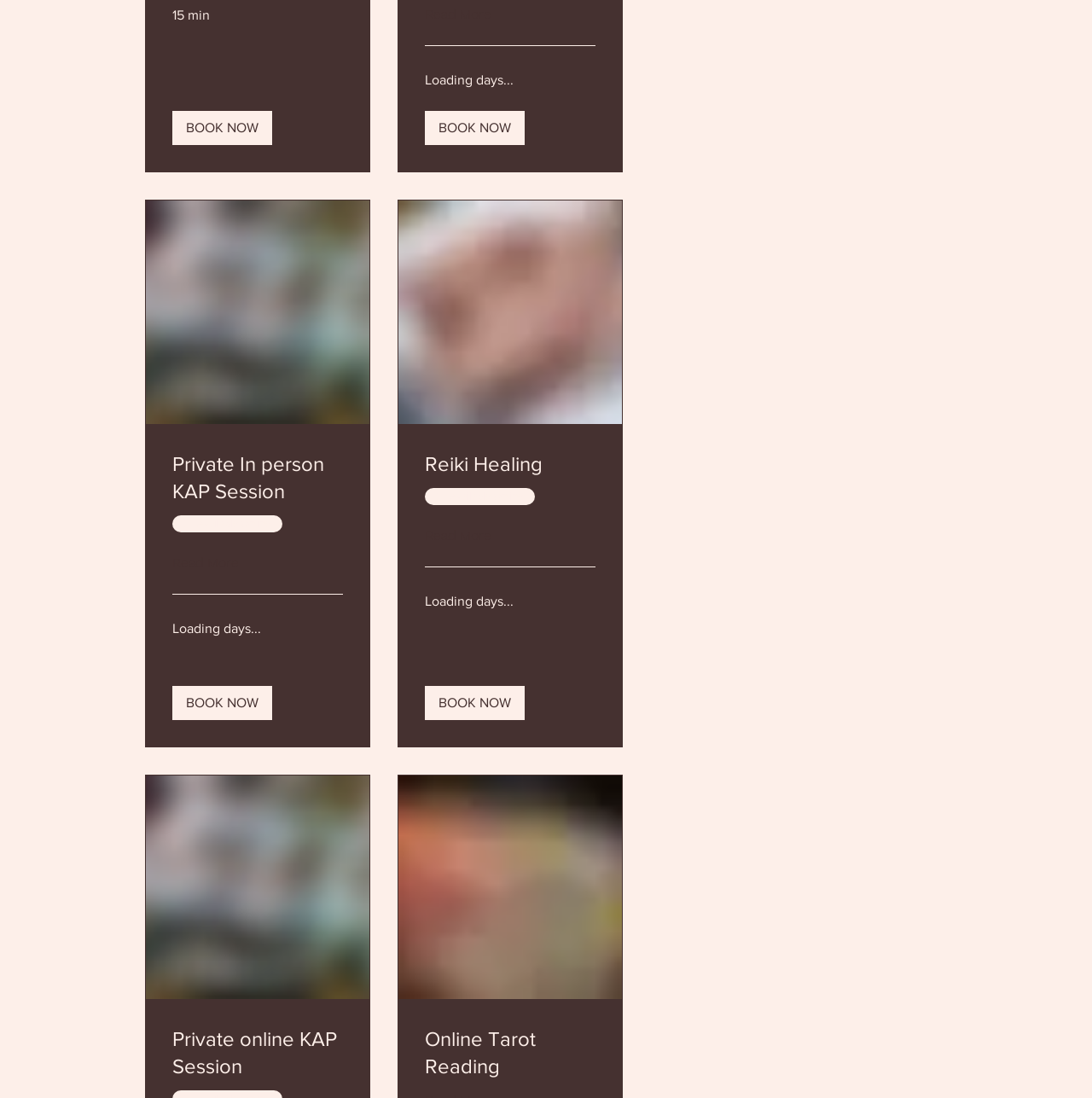Can you specify the bounding box coordinates of the area that needs to be clicked to fulfill the following instruction: "Read more about private in-person KAP session"?

[0.158, 0.503, 0.314, 0.522]